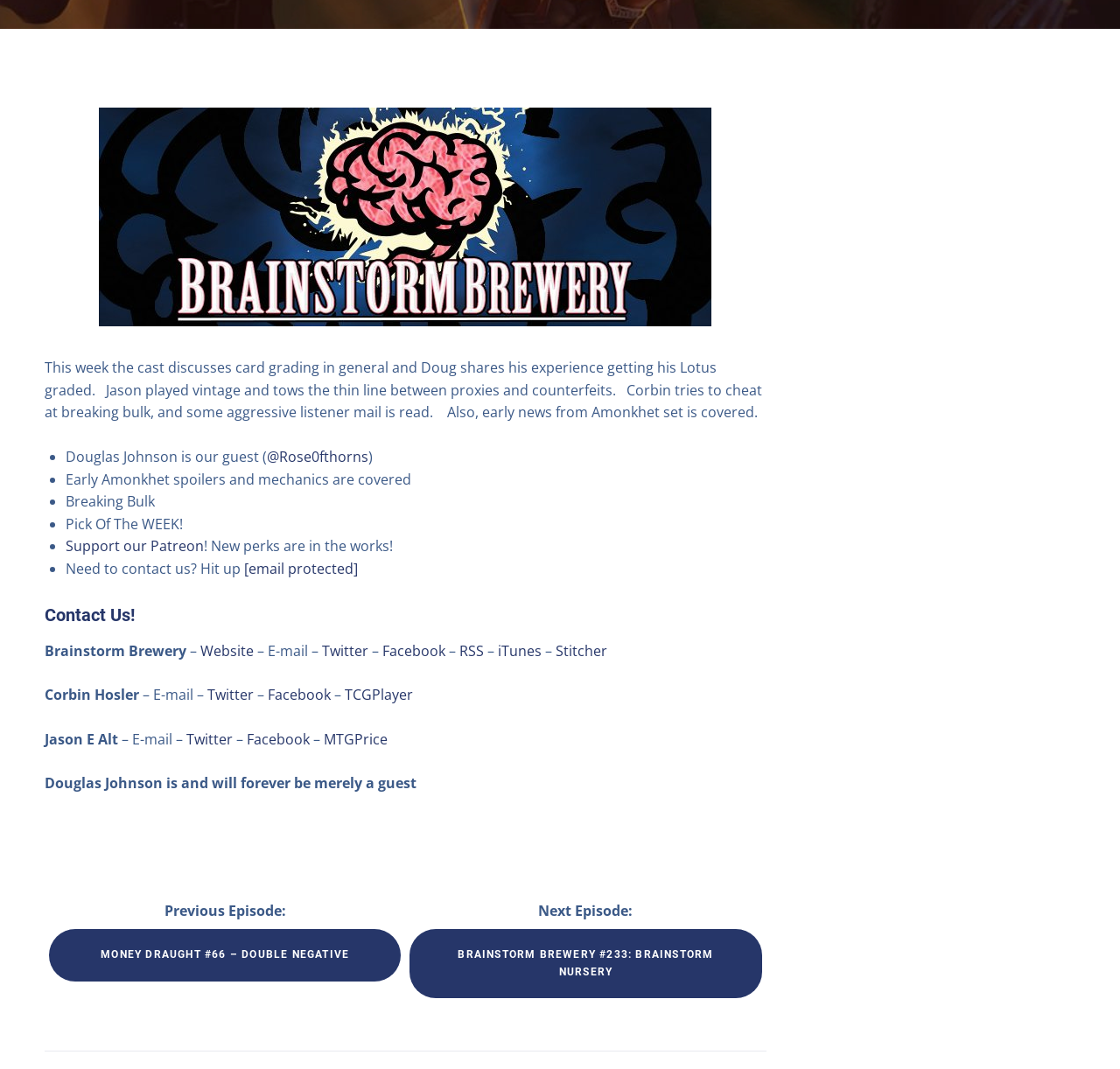Locate and provide the bounding box coordinates for the HTML element that matches this description: "Support our Patreon".

[0.059, 0.502, 0.182, 0.52]